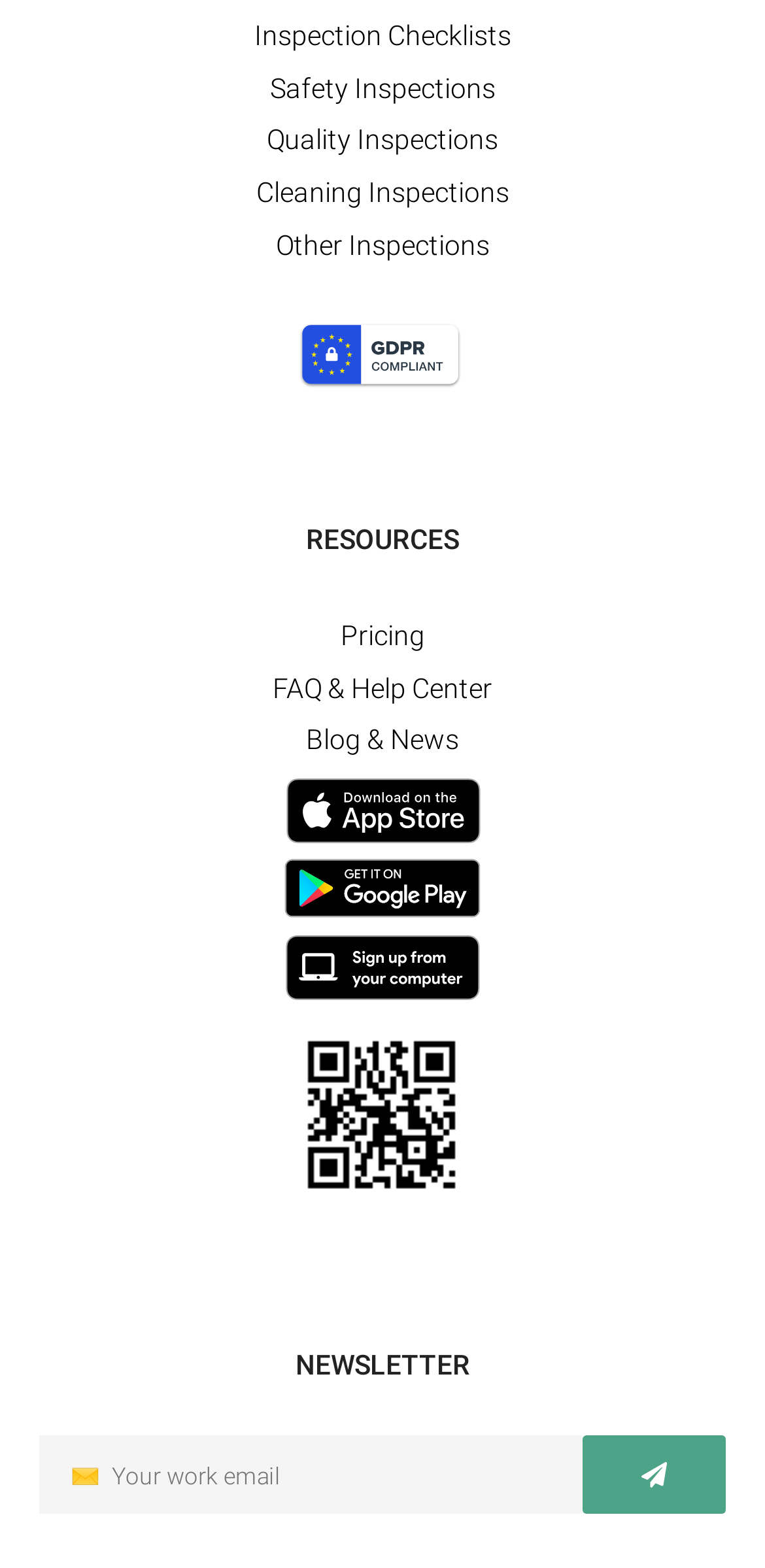Determine the coordinates of the bounding box for the clickable area needed to execute this instruction: "Discover Mixed Race Author".

None